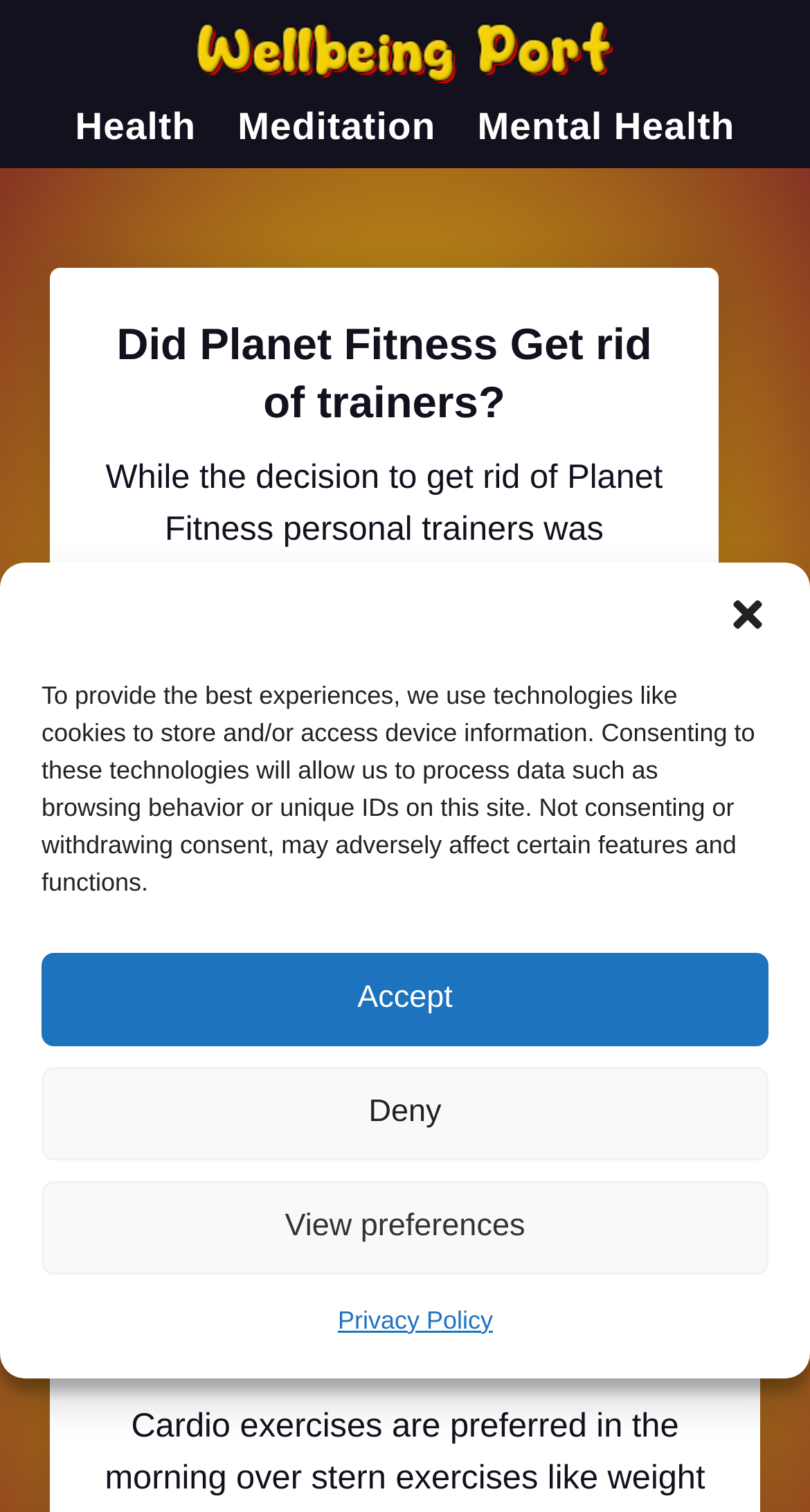Identify the bounding box for the described UI element. Provide the coordinates in (top-left x, top-left y, bottom-right x, bottom-right y) format with values ranging from 0 to 1: View preferences

[0.051, 0.781, 0.949, 0.843]